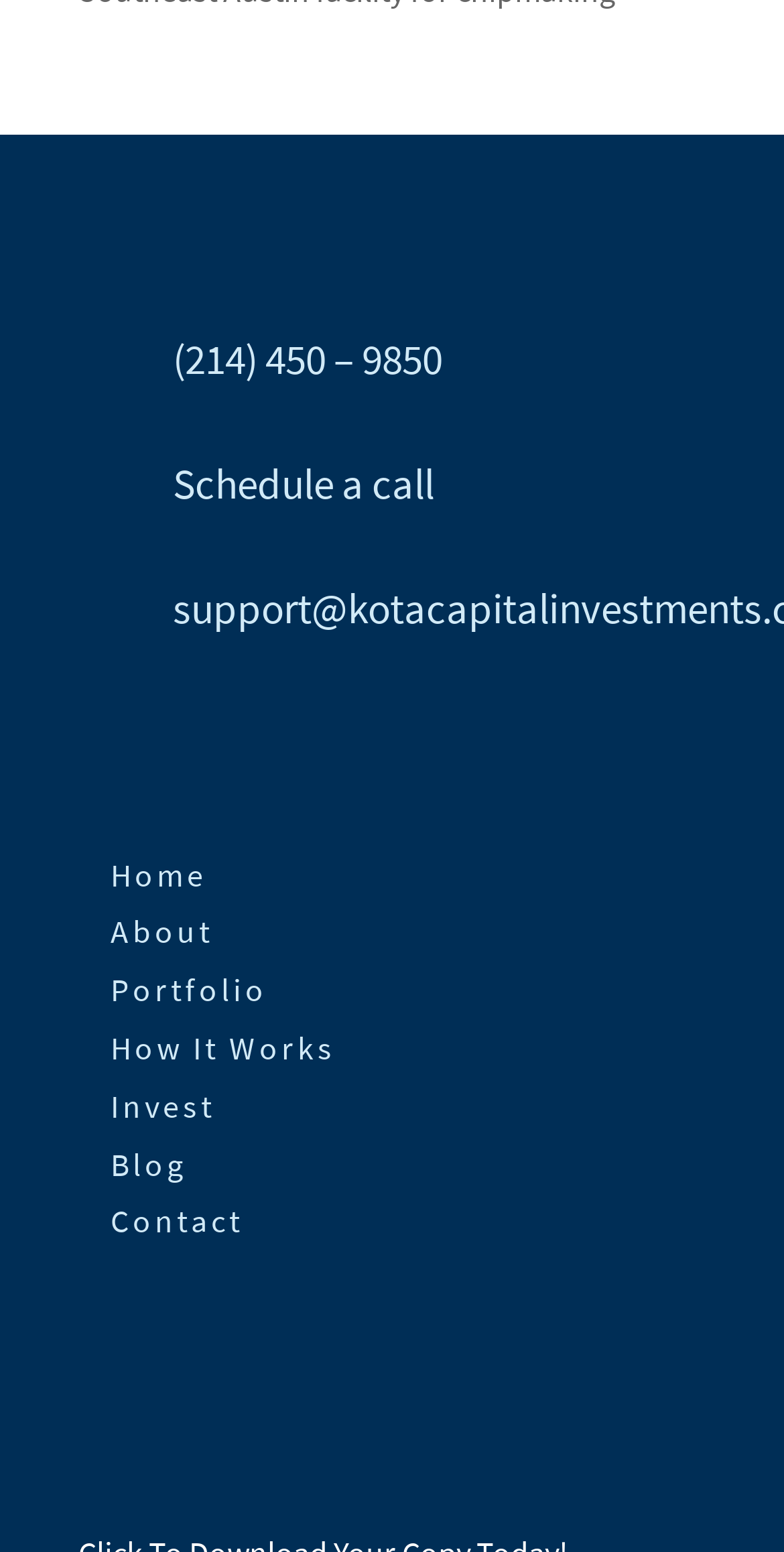What is the icon before the 'Schedule a call' link?
Please provide a detailed and thorough answer to the question.

I examined the 'CONTACT US' section and found the link 'Schedule a call', which has an icon '' before it.